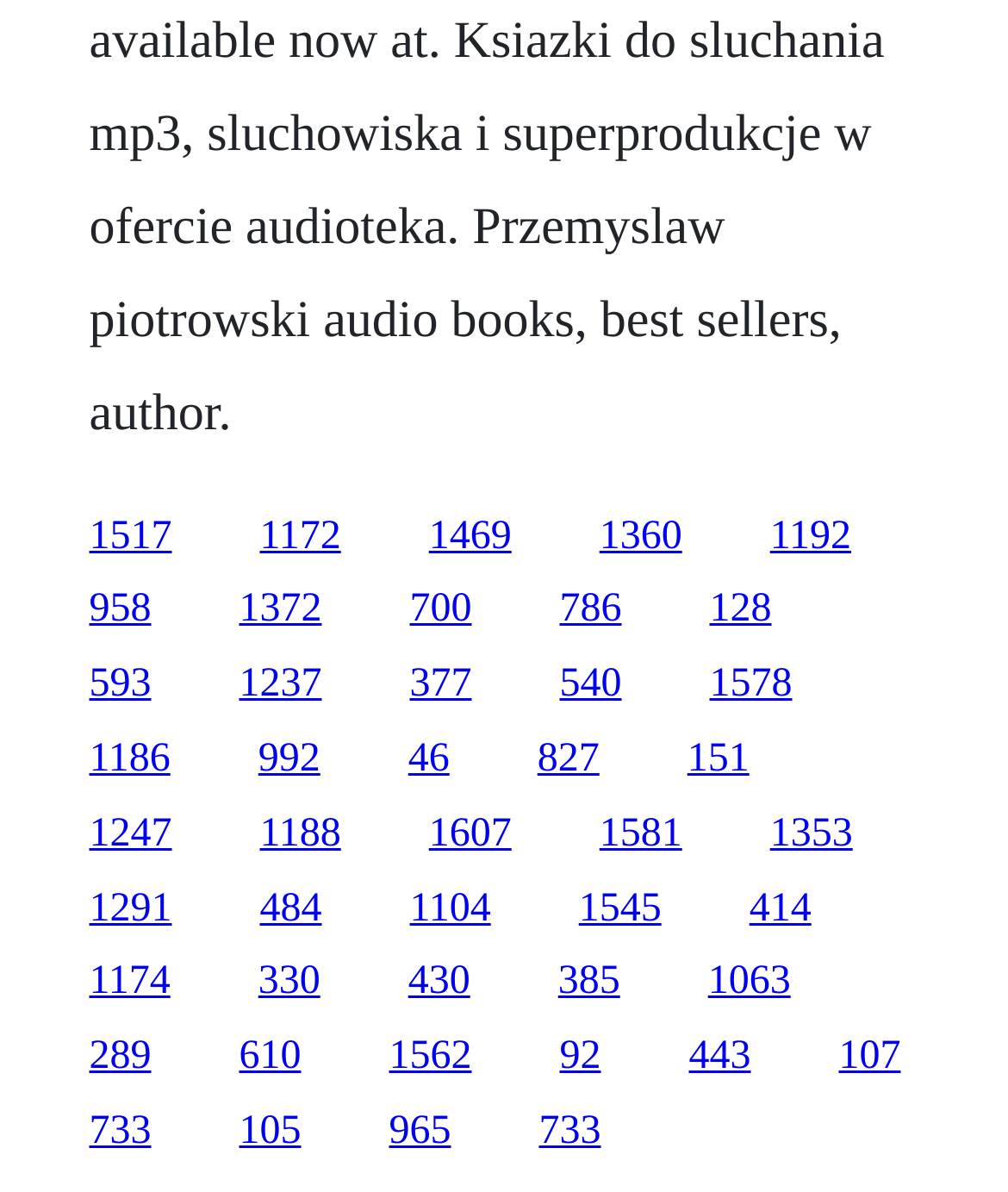Provide a short answer to the following question with just one word or phrase: What is the horizontal position of the link '593'?

Left side